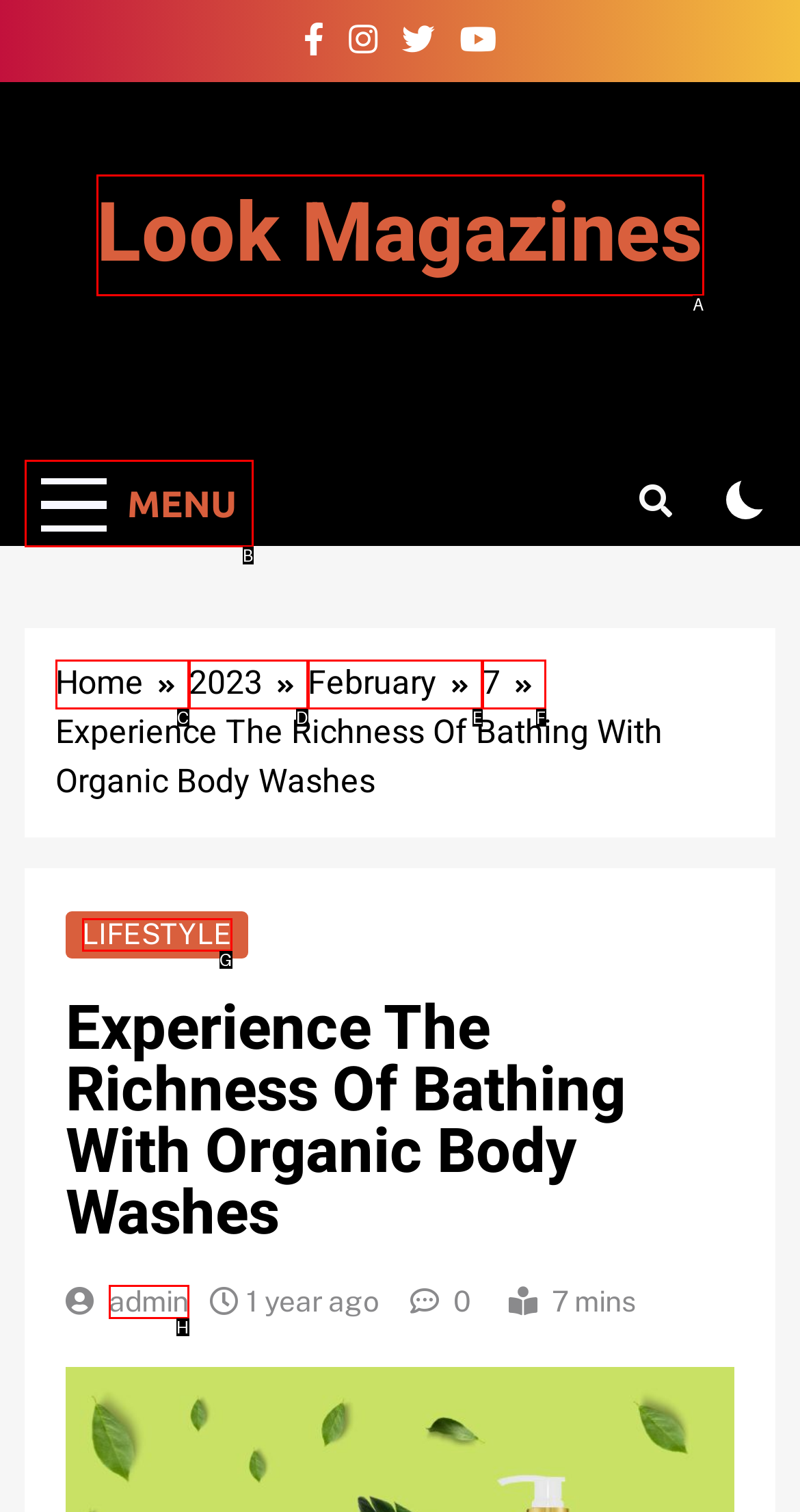Identify which HTML element should be clicked to fulfill this instruction: Click the admin link Reply with the correct option's letter.

H